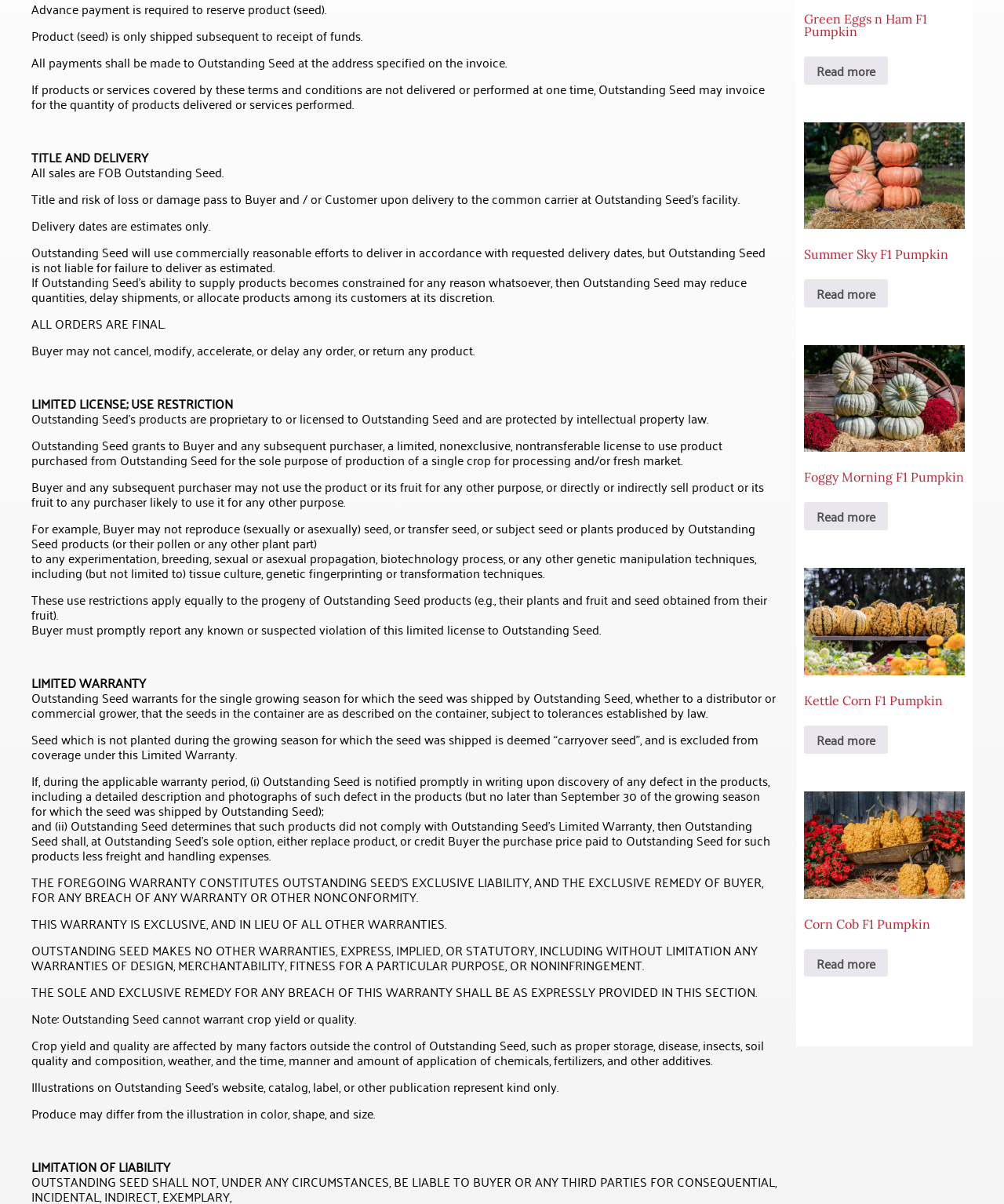Please provide the bounding box coordinates for the UI element as described: "Kettle Corn F1 Pumpkin". The coordinates must be four floats between 0 and 1, represented as [left, top, right, bottom].

[0.801, 0.472, 0.961, 0.624]